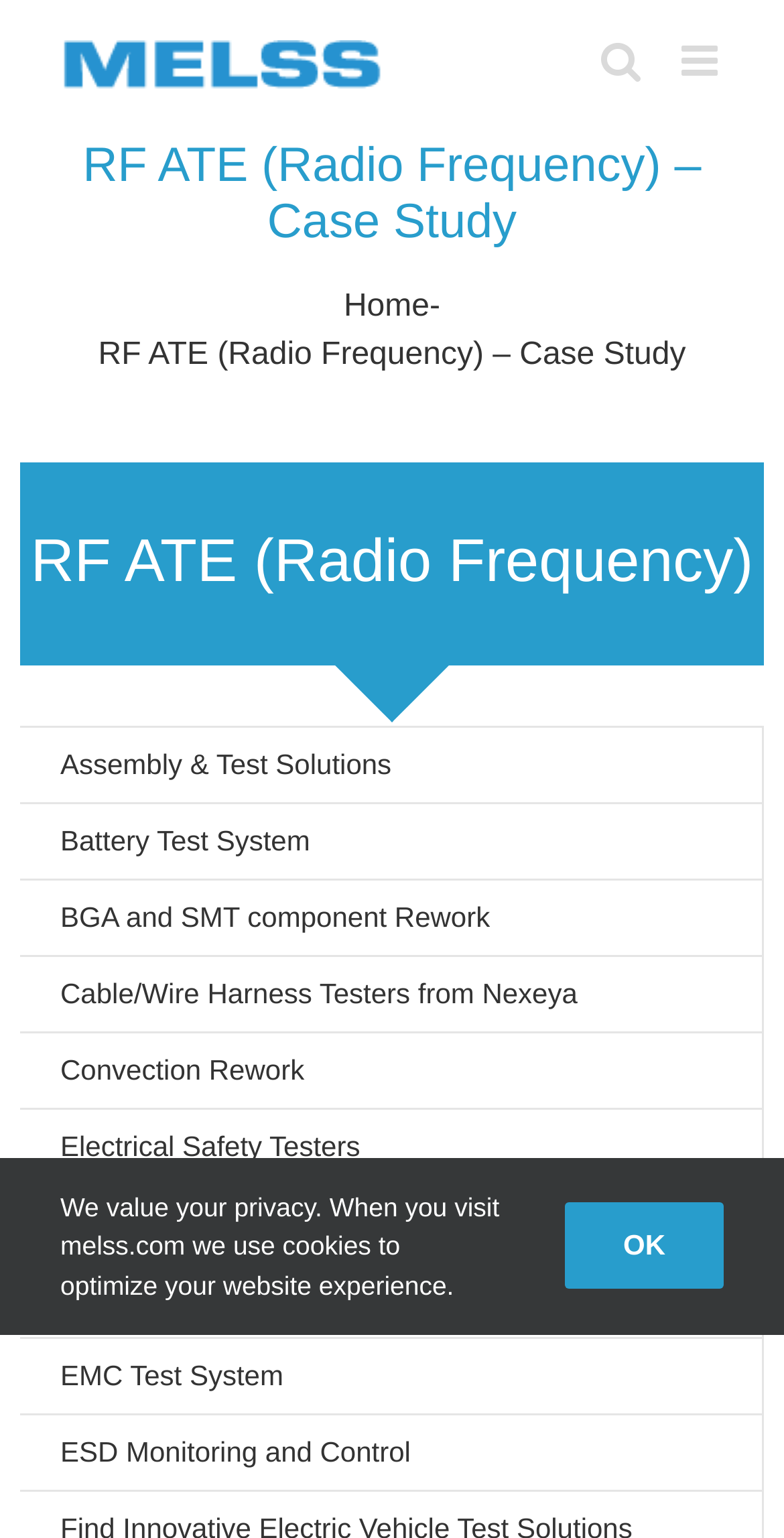Generate the main heading text from the webpage.

RF ATE (Radio Frequency) – Case Study